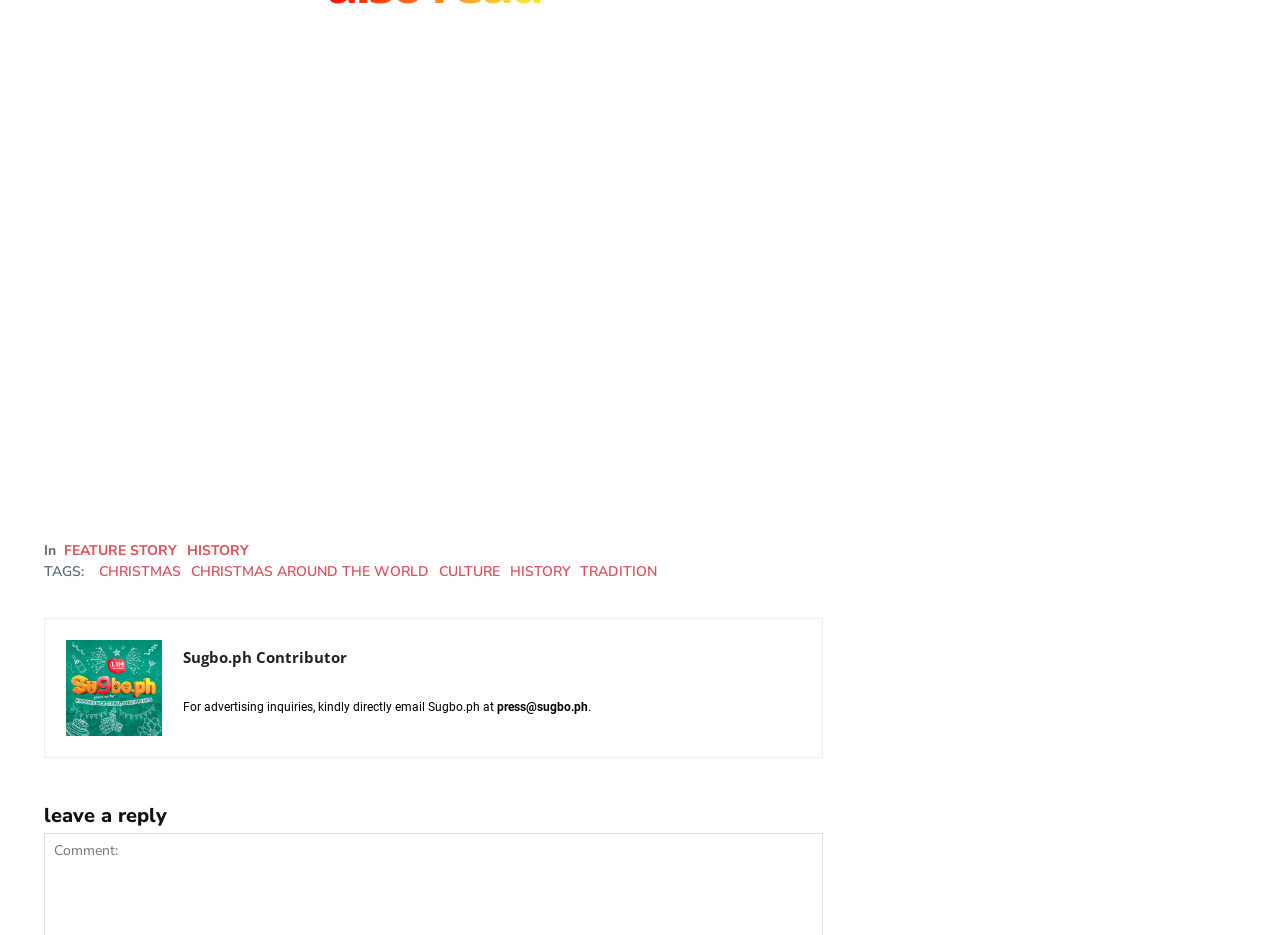Provide the bounding box coordinates of the HTML element described by the text: "Sugbo.ph Contributor". The coordinates should be in the format [left, top, right, bottom] with values between 0 and 1.

[0.143, 0.692, 0.462, 0.715]